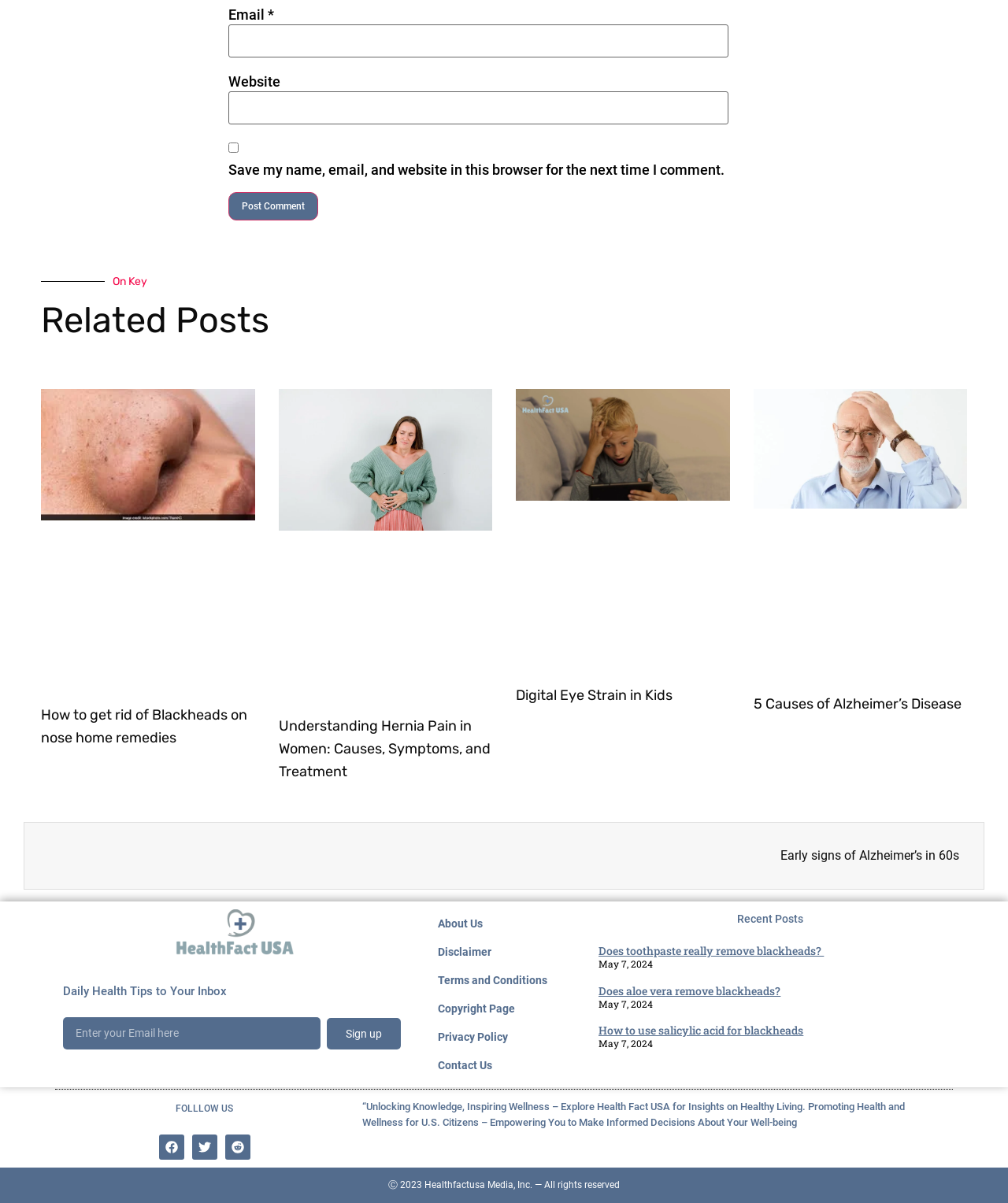With reference to the screenshot, provide a detailed response to the question below:
How many social media links are there?

I scrolled down to the 'FOLLLOW US' section and counted the number of social media links. There are three links: Facebook, Twitter, and Reddit, each with an accompanying image.